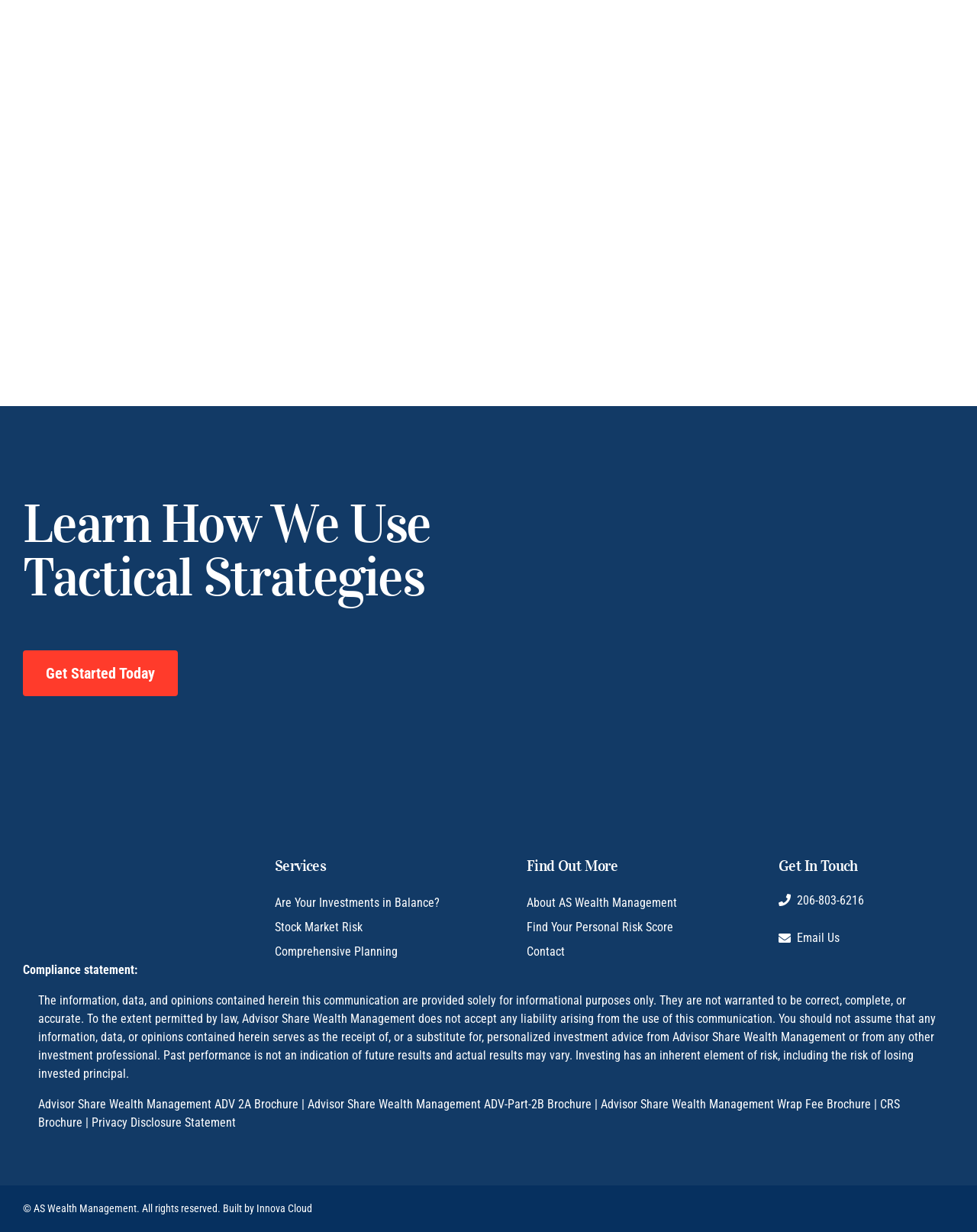Provide a brief response to the question using a single word or phrase: 
What is the phone number to call for more information?

206-803-6216